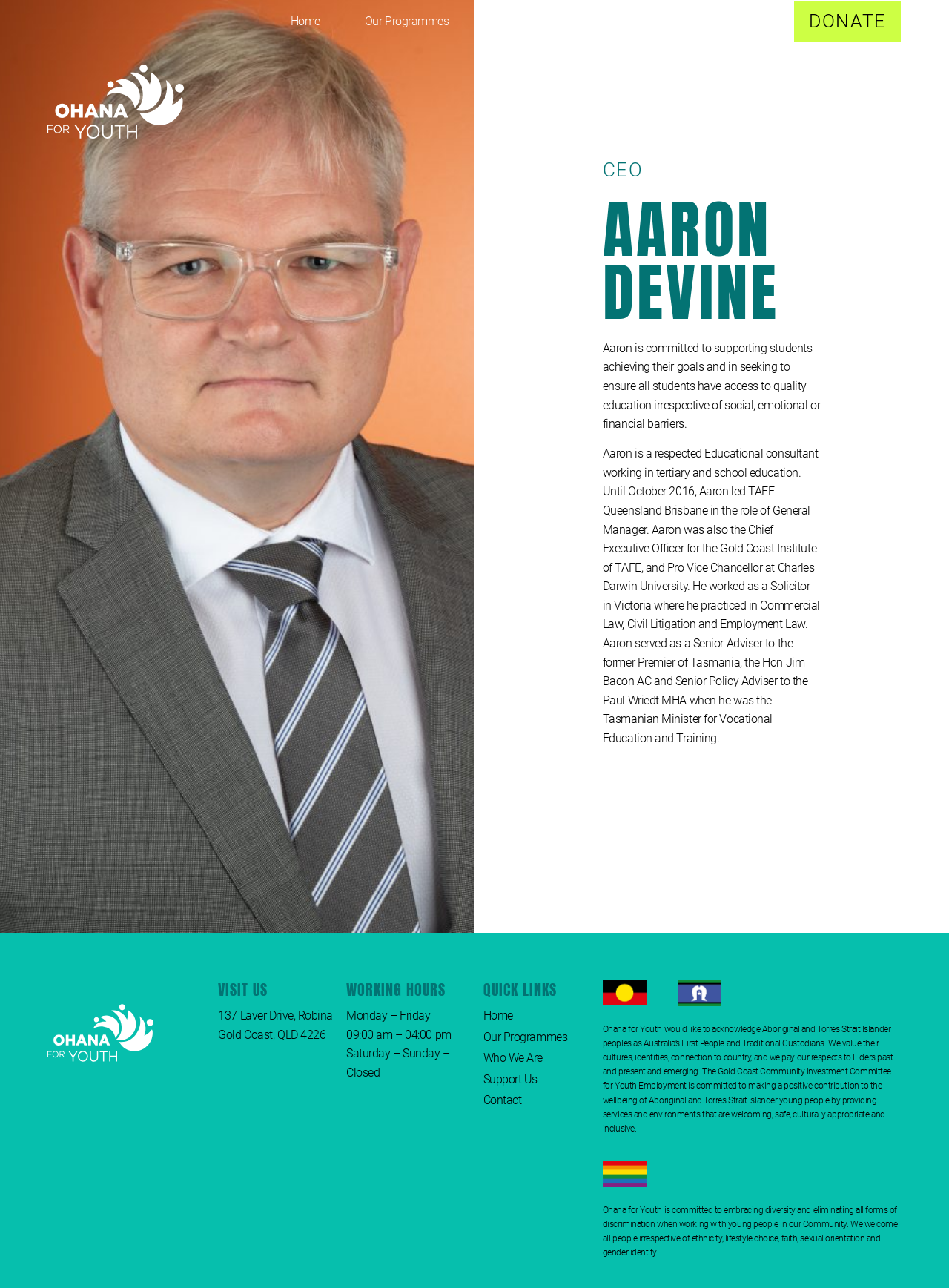What is the purpose of Ohana for Youth? Analyze the screenshot and reply with just one word or a short phrase.

Supporting students achieving their goals